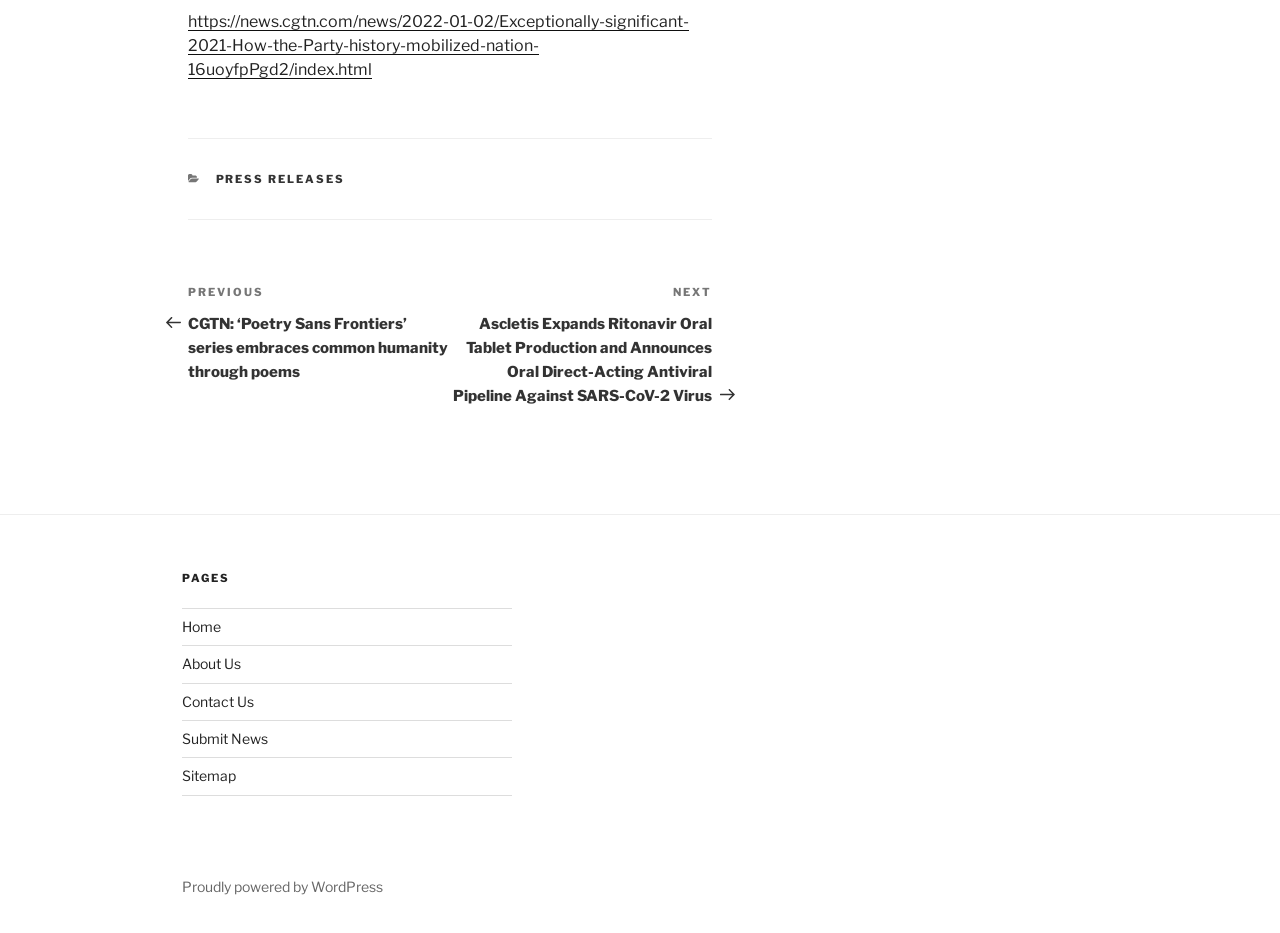Identify the bounding box coordinates for the region to click in order to carry out this instruction: "Submit news". Provide the coordinates using four float numbers between 0 and 1, formatted as [left, top, right, bottom].

[0.142, 0.783, 0.209, 0.801]